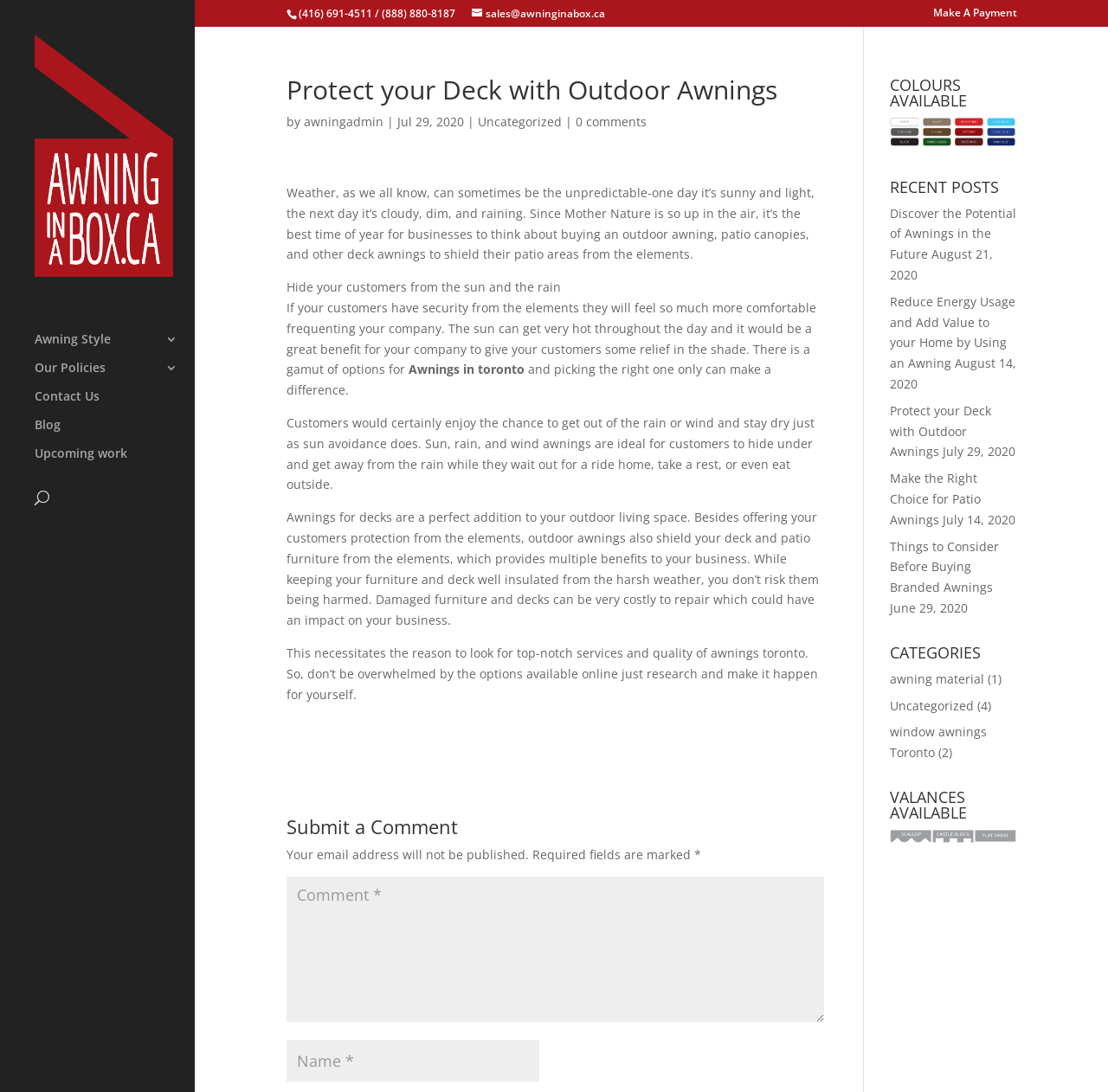What is the main title displayed on this webpage?

Protect your Deck with Outdoor Awnings